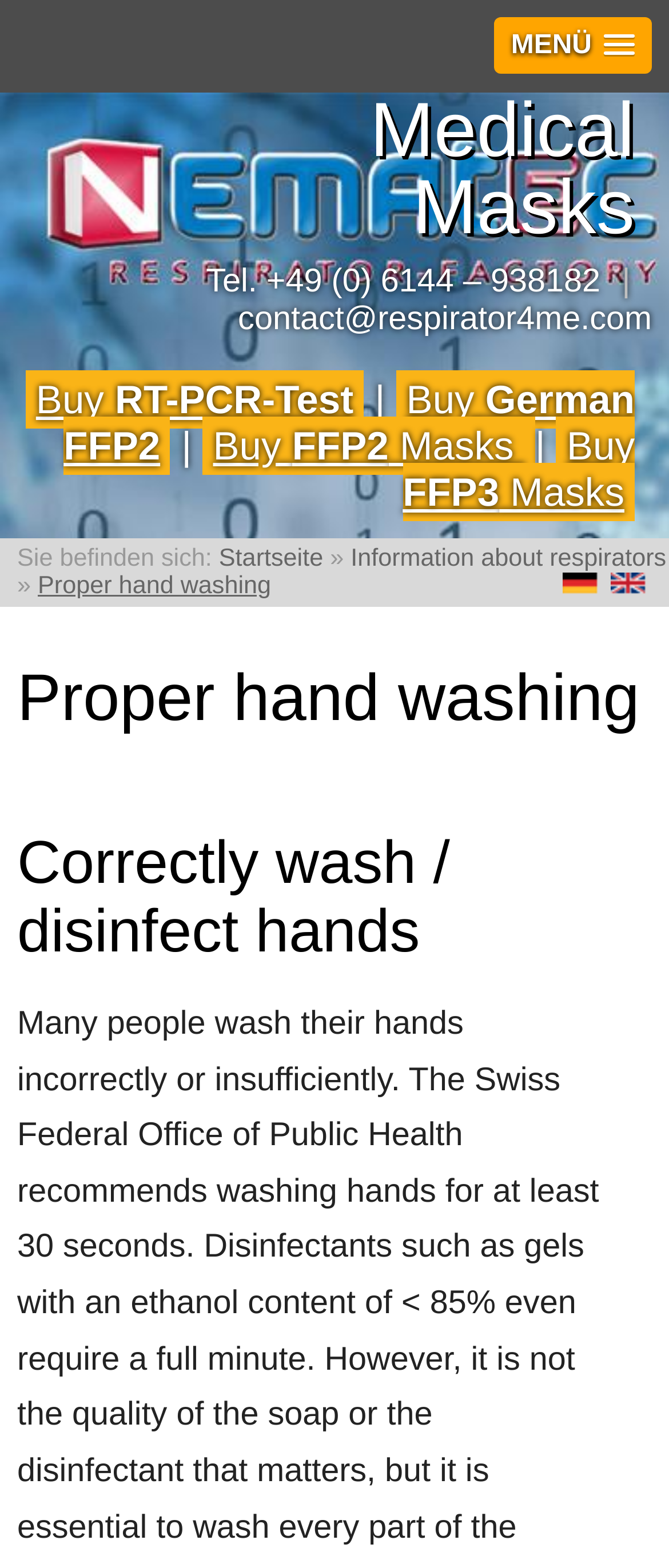Locate the bounding box coordinates of the segment that needs to be clicked to meet this instruction: "Get help".

None